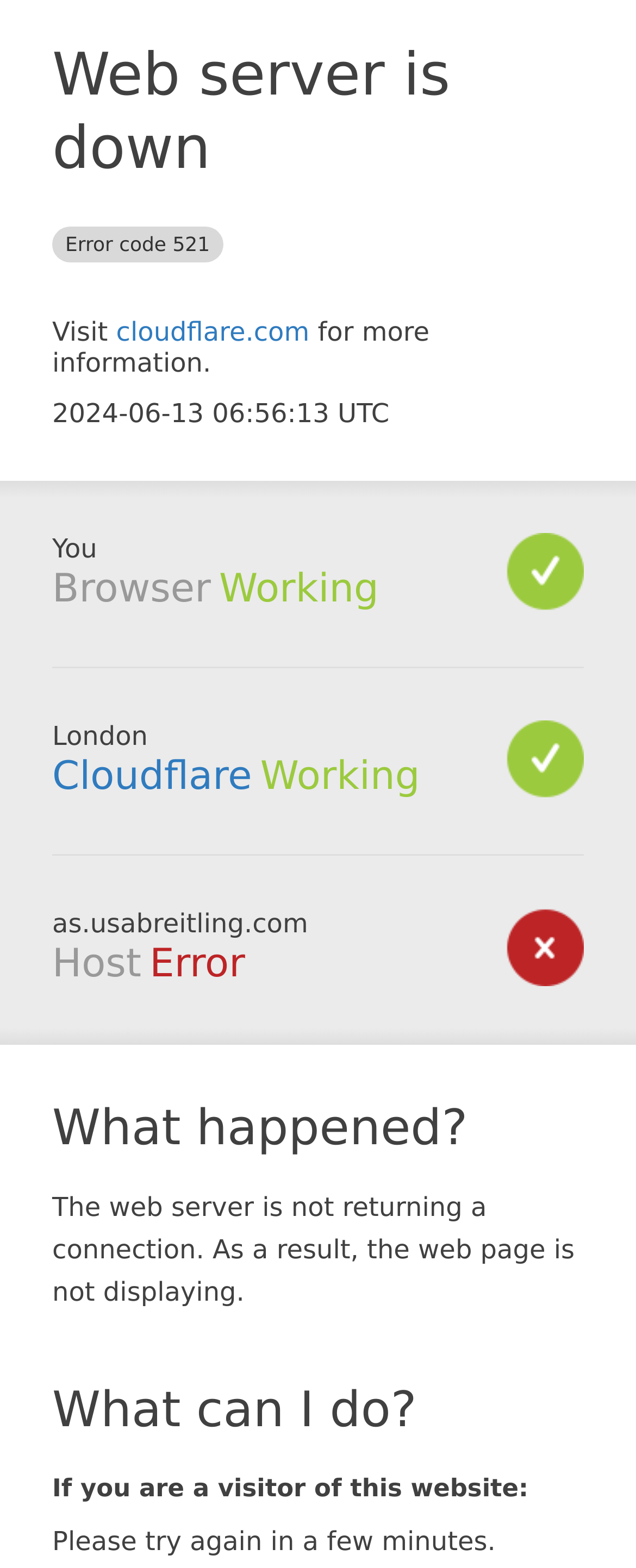Based on the element description "cloudflare.com", predict the bounding box coordinates of the UI element.

[0.183, 0.202, 0.486, 0.221]